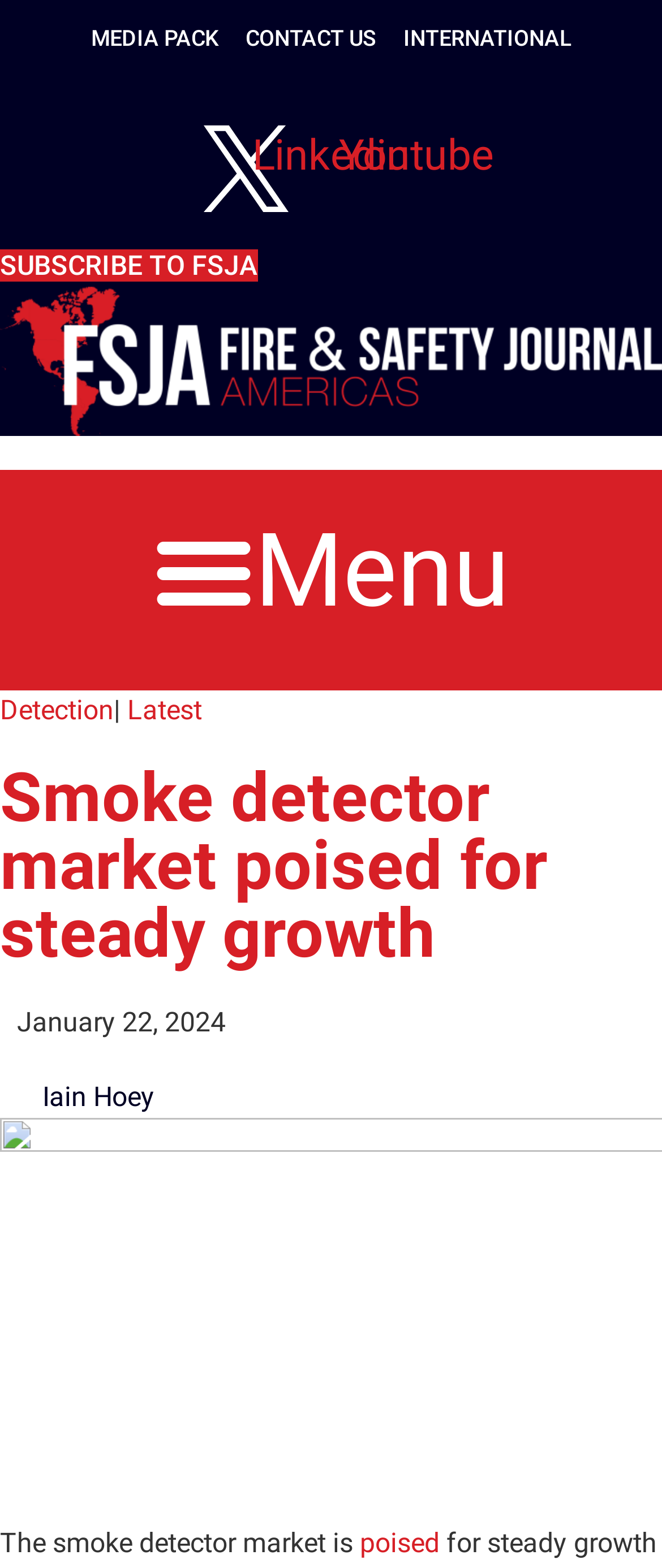Using the element description: "alt="FSJA Red" title="FSJA Red"", determine the bounding box coordinates. The coordinates should be in the format [left, top, right, bottom], with values between 0 and 1.

[0.0, 0.182, 1.0, 0.278]